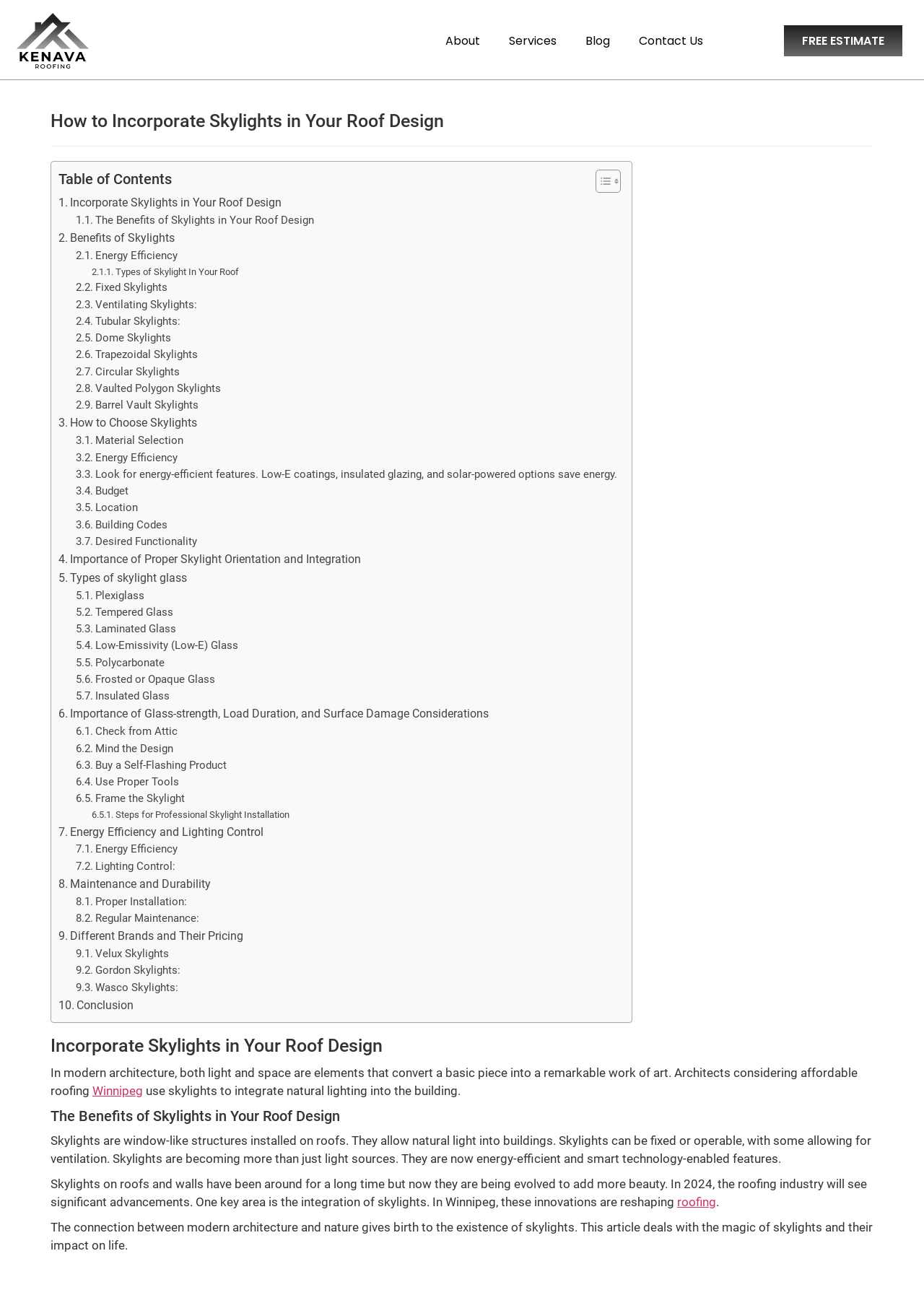Respond to the following query with just one word or a short phrase: 
What is the topic of the article according to the webpage?

skylights